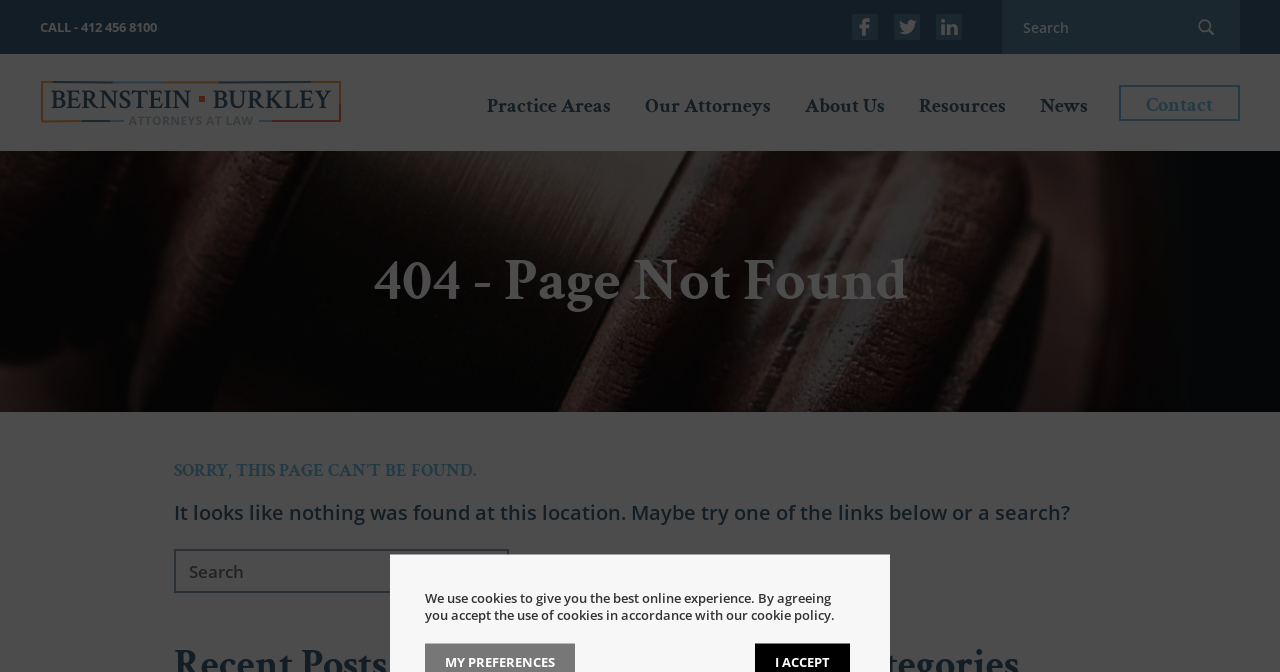Using the element description: "Practice Areas", determine the bounding box coordinates for the specified UI element. The coordinates should be four float numbers between 0 and 1, [left, top, right, bottom].

[0.378, 0.121, 0.48, 0.187]